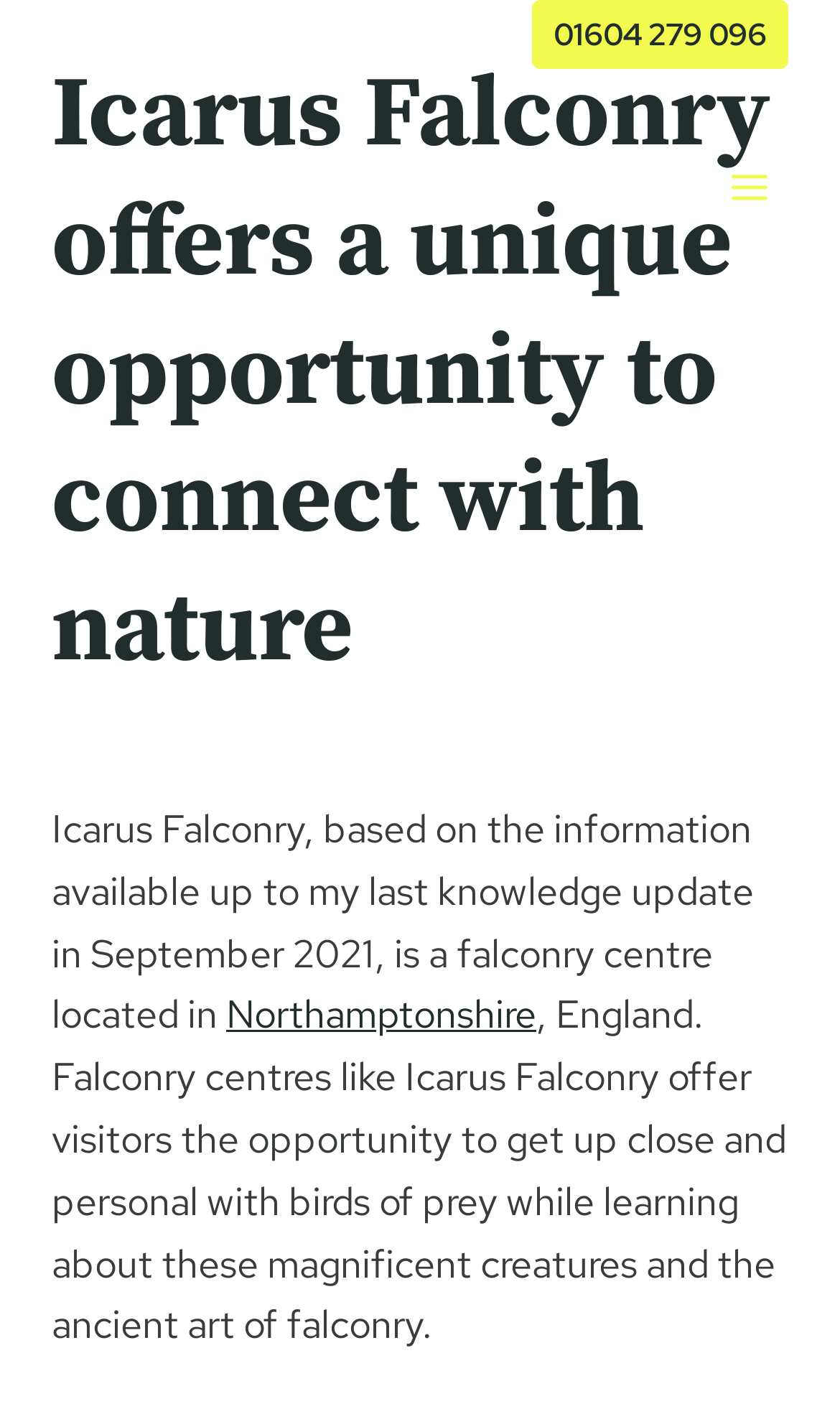Observe the image and answer the following question in detail: What can visitors do at Icarus Falconry?

I found what visitors can do by reading the static text element that describes the opportunity to get up close and personal with birds of prey while learning about these magnificent creatures and the ancient art of falconry.